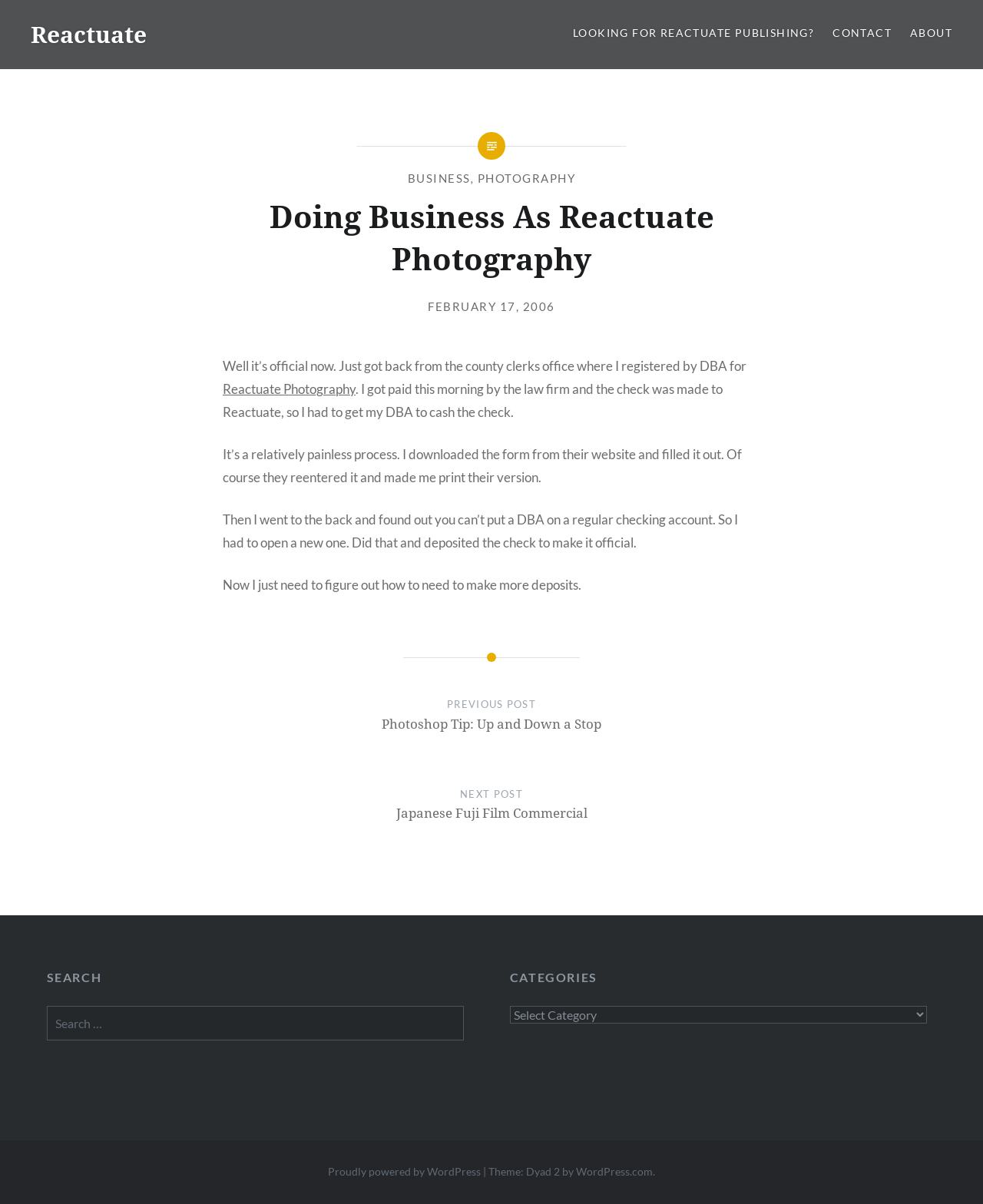What is the theme of the website?
Examine the image and provide an in-depth answer to the question.

The theme of the website can be found at the bottom of the webpage, where it says 'Theme: Dyad 2 by WordPress.com'.